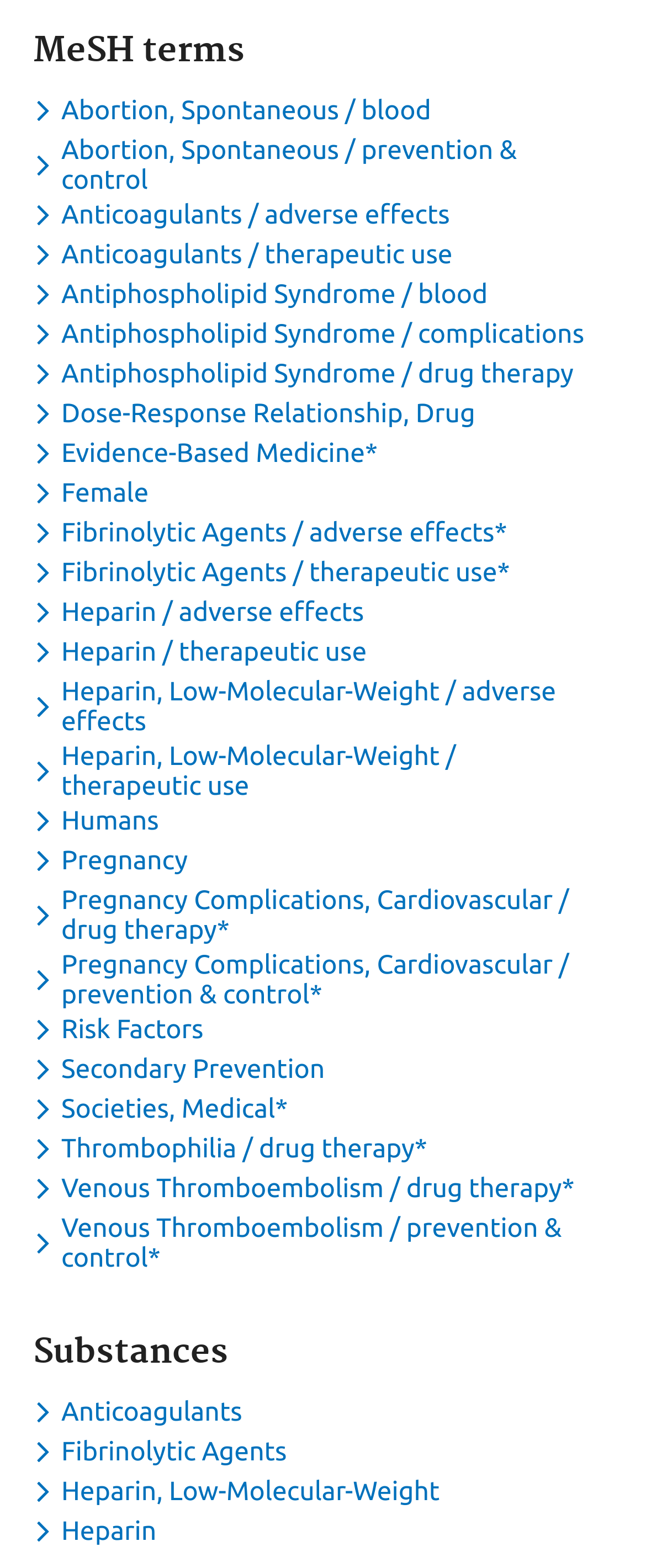Provide the bounding box coordinates of the section that needs to be clicked to accomplish the following instruction: "Toggle dropdown menu for keyword Anticoagulants / adverse effects."

[0.051, 0.127, 0.709, 0.146]